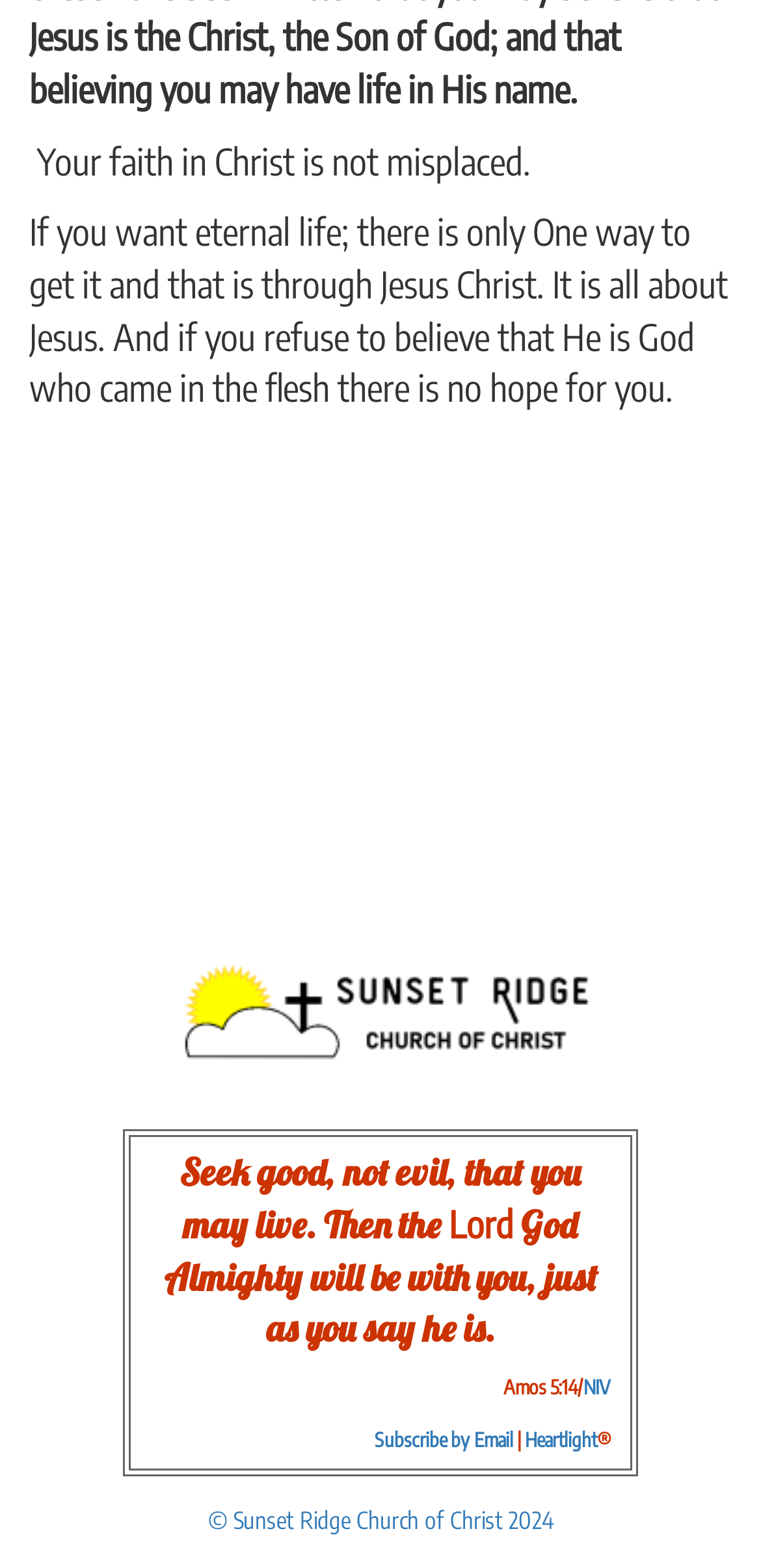Identify the bounding box coordinates for the UI element described by the following text: "terms and conditions". Provide the coordinates as four float numbers between 0 and 1, in the format [left, top, right, bottom].

None